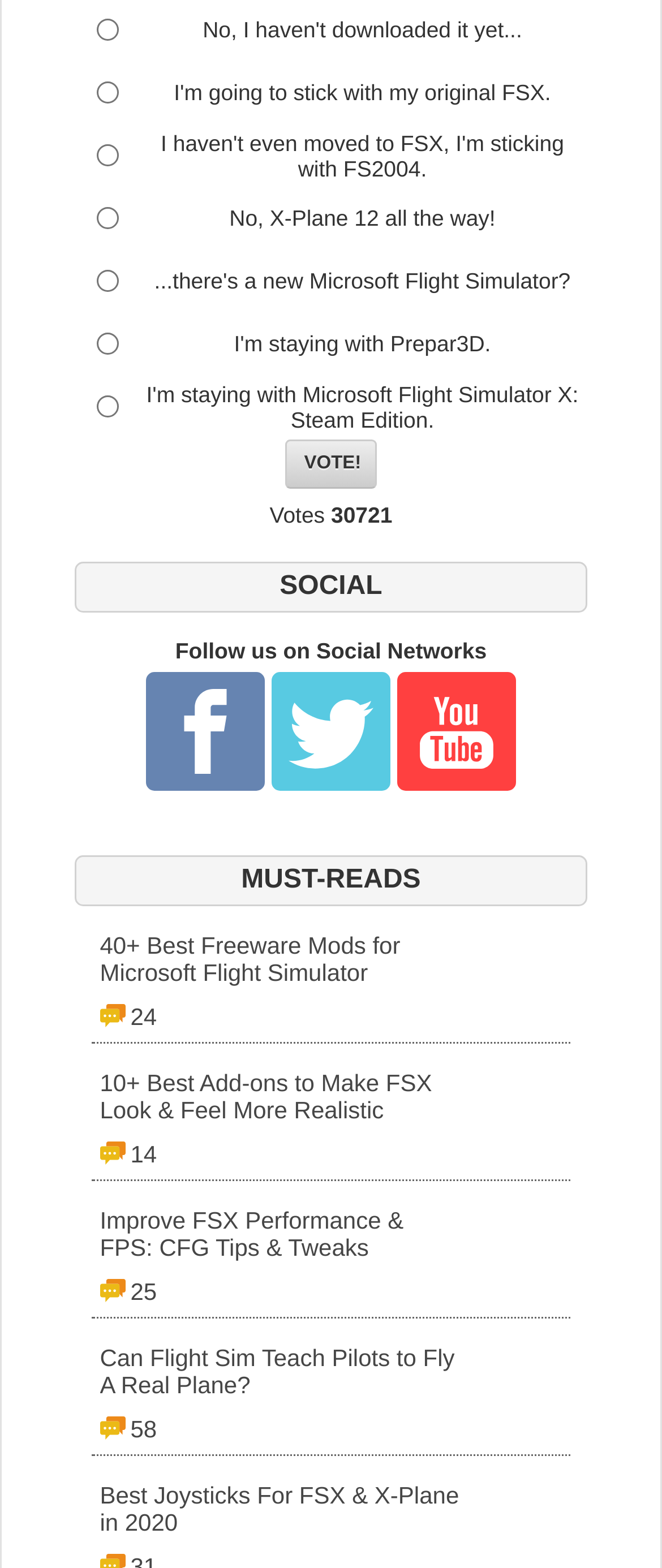How many votes have been cast so far?
Based on the image, answer the question in a detailed manner.

The number of votes cast so far is displayed below the 'Vote!' button and is currently at 30721.